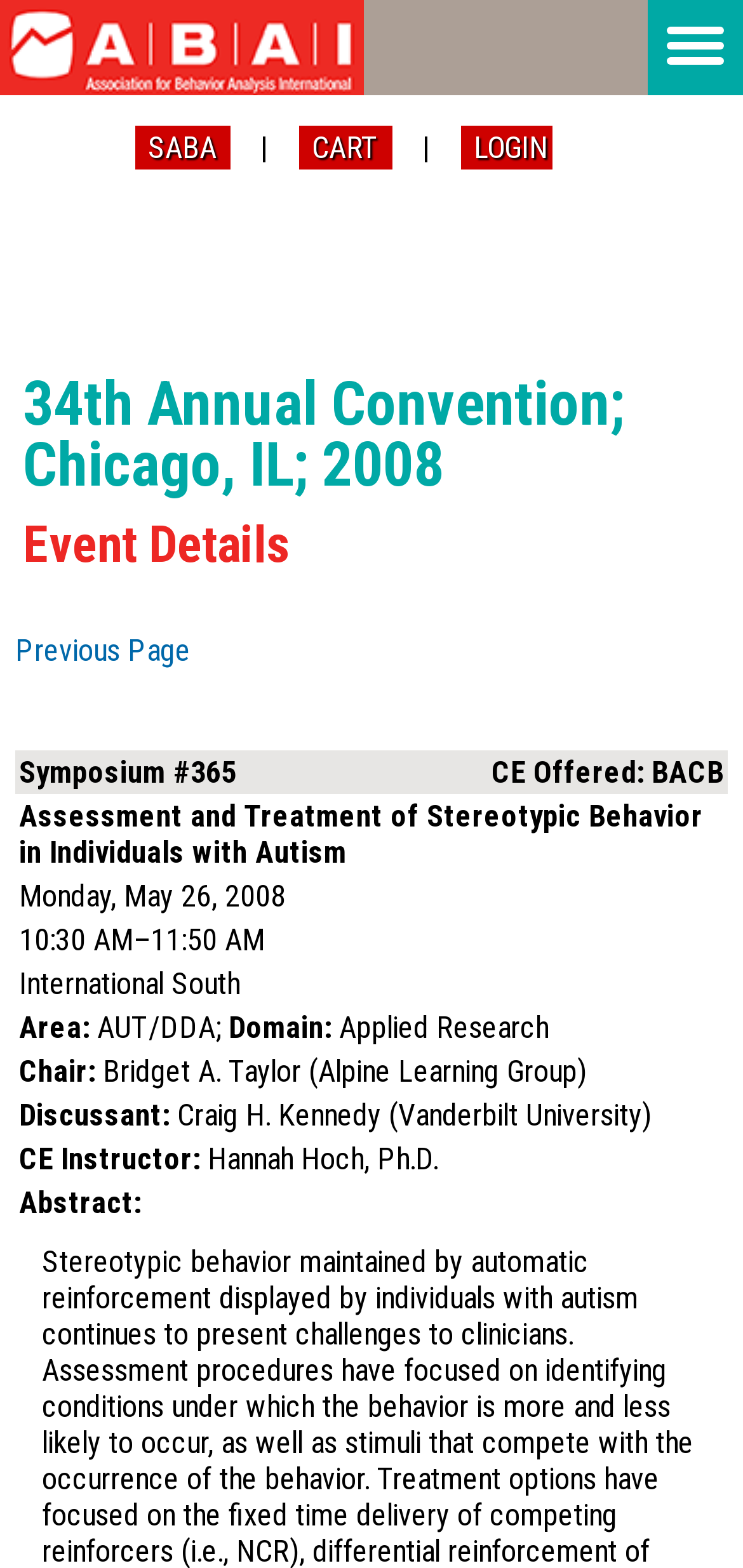What is the time of the event?
Refer to the screenshot and respond with a concise word or phrase.

10:30 AM–11:50 AM